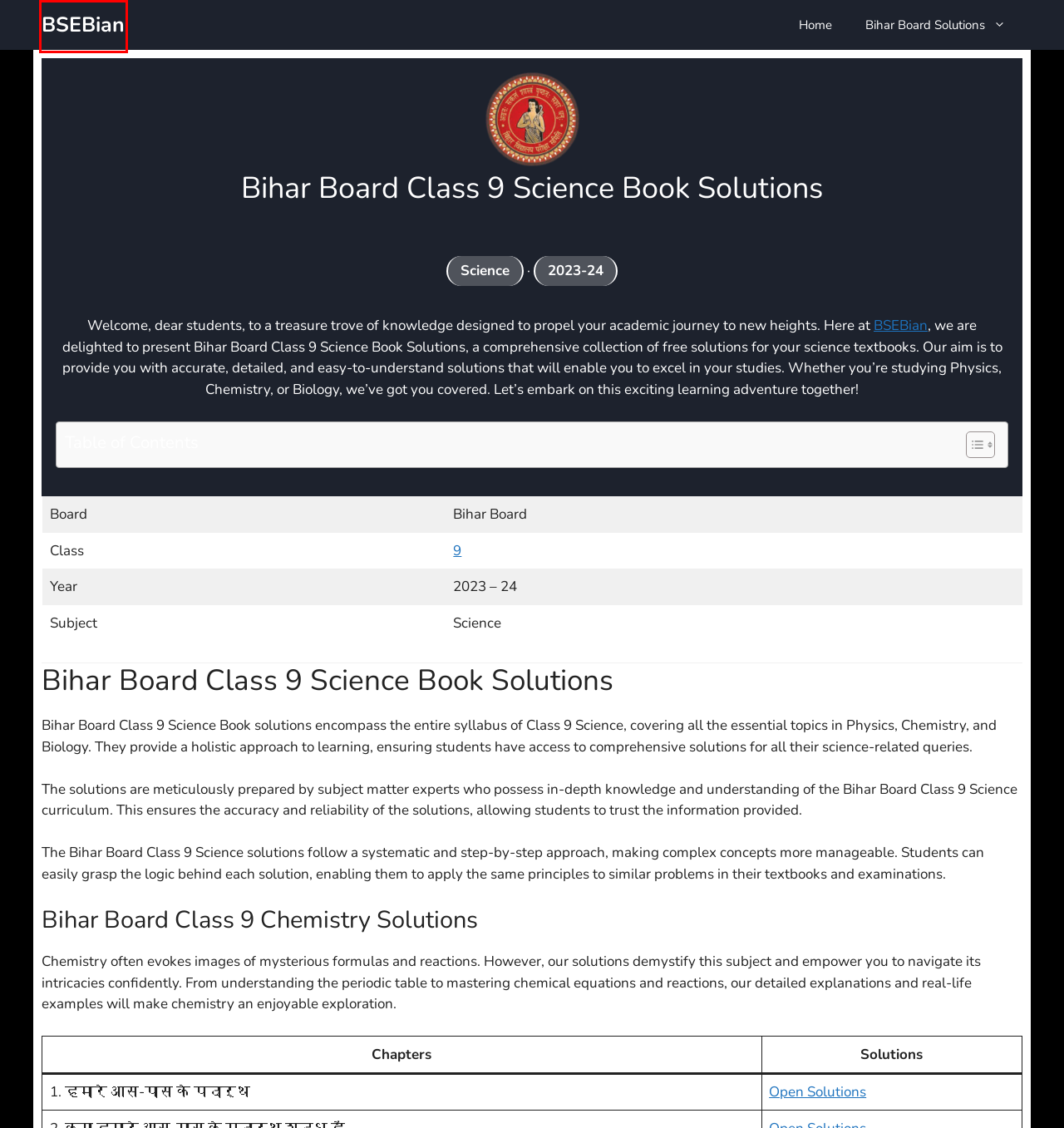You have a screenshot of a webpage, and a red bounding box highlights an element. Select the webpage description that best fits the new page after clicking the element within the bounding box. Options are:
A. Bihar Board Class 9 Science Solutions Chapter 5: जीवन की मौलिक इकाई | BSEBian
B. Bihar Board Class 9 Solutions 2023-24 [All Subjects] | BSEBian
C. Bihar Board Class 8 Solutions 2023-24 [All Subjects] | BSEBian
D. BSEBian | A Complete Pedagogy of Bihar Board Solutions, Bihar Board Books, Class 1 to 12
E. Bihar Board Class 9 Science Solutions Chapter 12: ध्वनि | BSEBian
F. Bihar Board Class 9 Science Solutions Chapter 7: जीवों में विविधता | BSEBian
G. Bihar Board Class 9 Science Solutions Chapter 1: हमारे आस-पास के पदार्थ | BSEBian
H. Bihar Board Solutions 2023-24 PDF [Class 6 to 12] | BSEBian

D